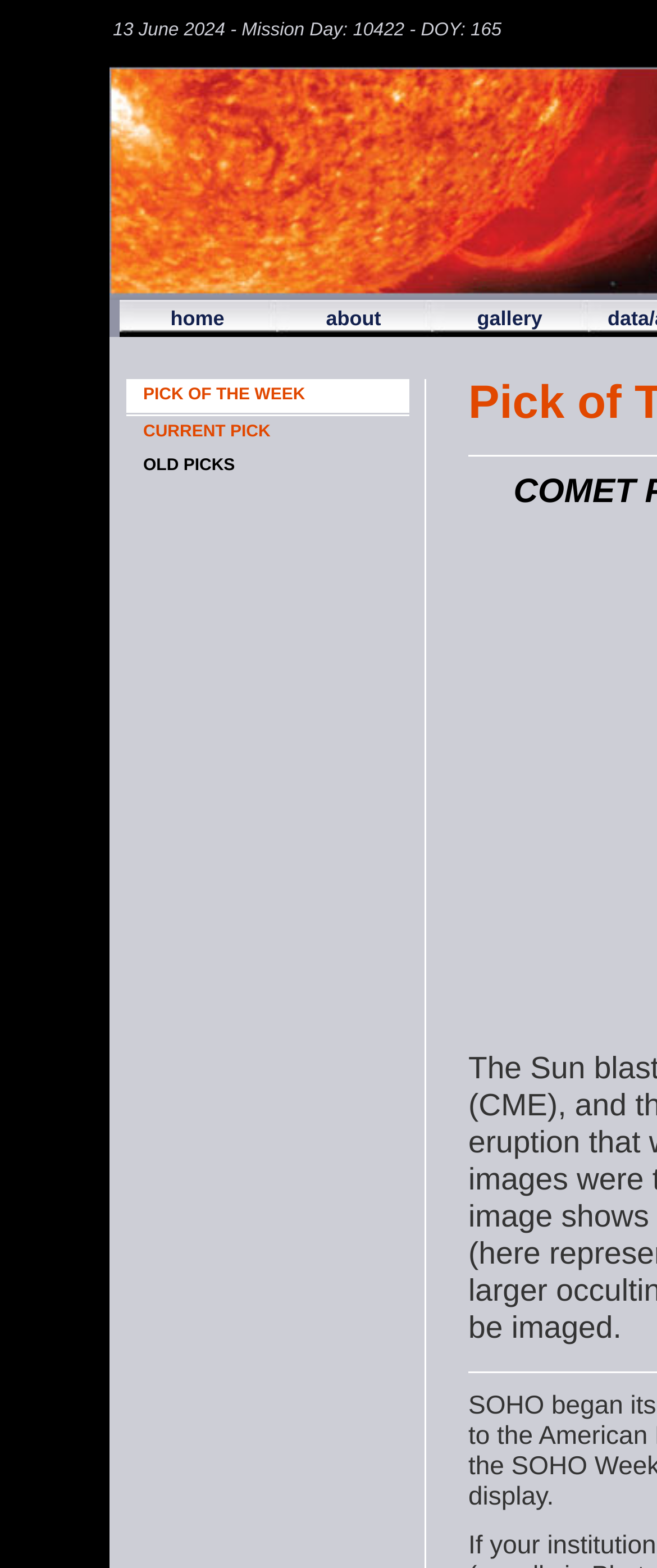Offer an extensive depiction of the webpage and its key elements.

The webpage is titled "SOHO Pick of The Week" and features a header section with a date and navigation links. At the top, there is a text element displaying the date "13 June 2024 - Mission Day: 10422 - DOY: 165". Below this, there are three navigation links, "home", "about", and "gallery", aligned horizontally and evenly spaced.

Further down, there is a prominent title "PICK OF THE WEEK" in a larger font size. Underneath this title, there are two links, "CURRENT PICK" and "OLD PICKS", stacked vertically and aligned to the left.